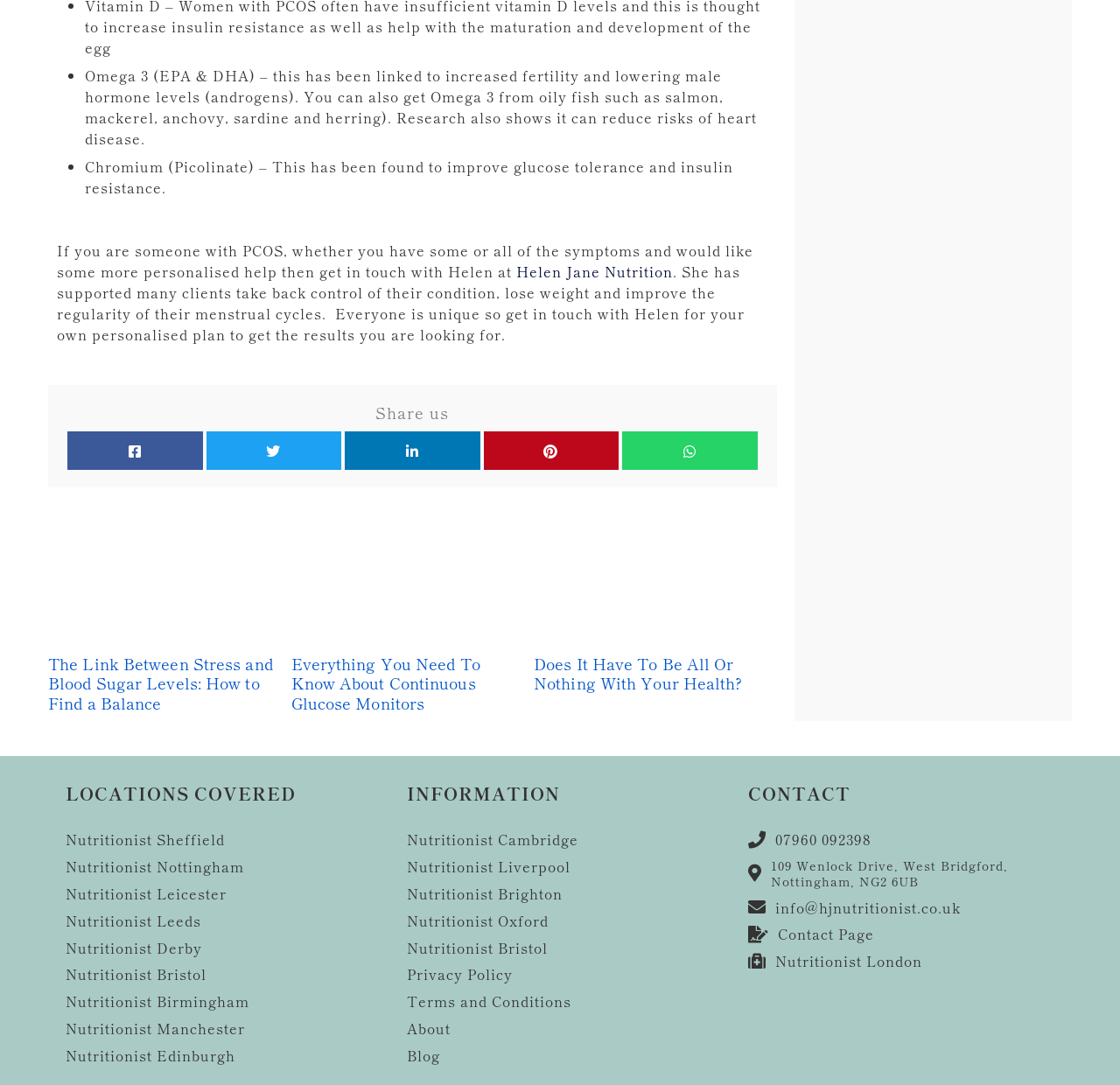Determine the bounding box coordinates of the region to click in order to accomplish the following instruction: "Read the article about stress and blood sugar levels". Provide the coordinates as four float numbers between 0 and 1, specifically [left, top, right, bottom].

[0.043, 0.465, 0.252, 0.657]